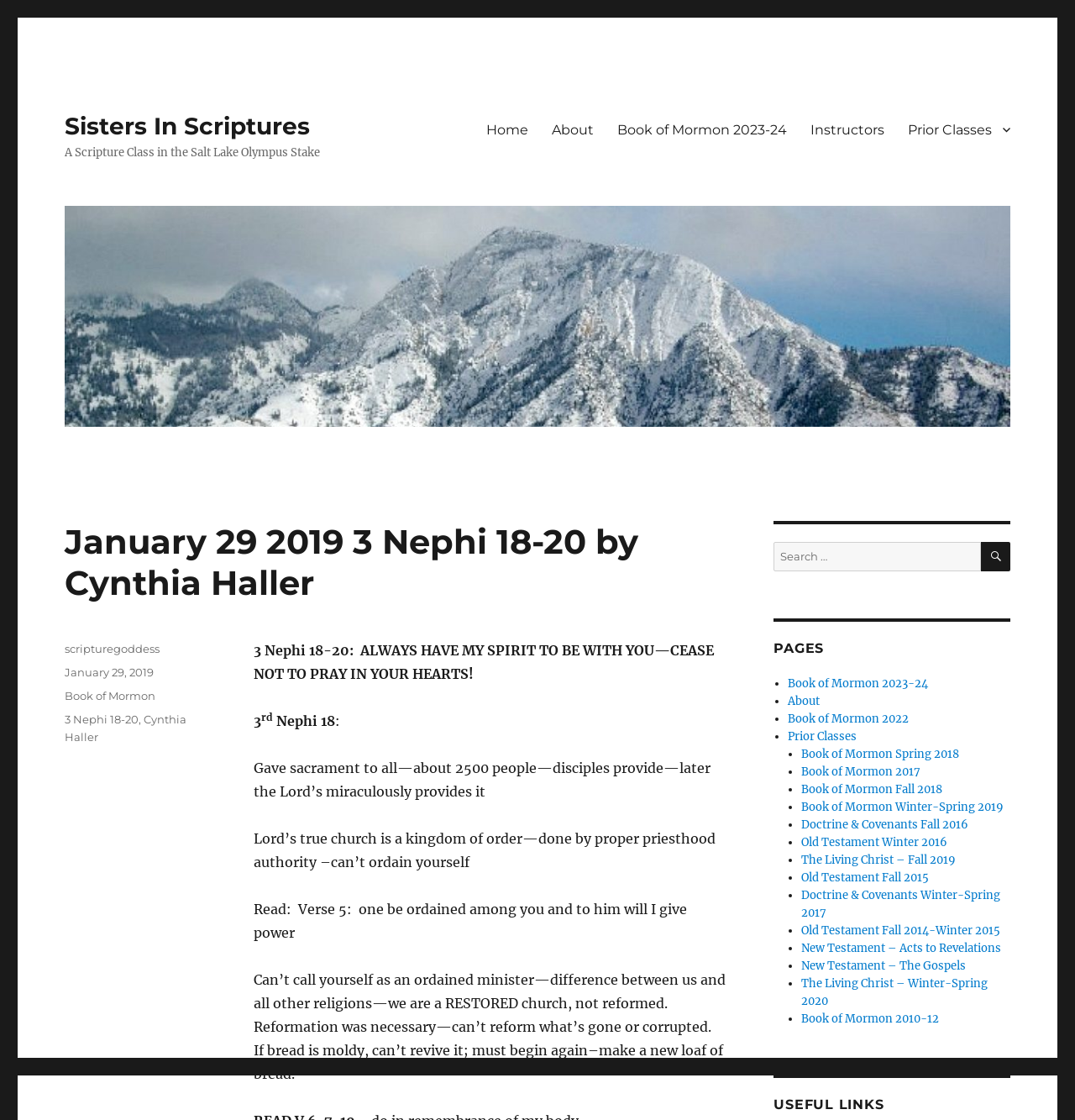Please give a concise answer to this question using a single word or phrase: 
What are the categories of the scripture?

Book of Mormon